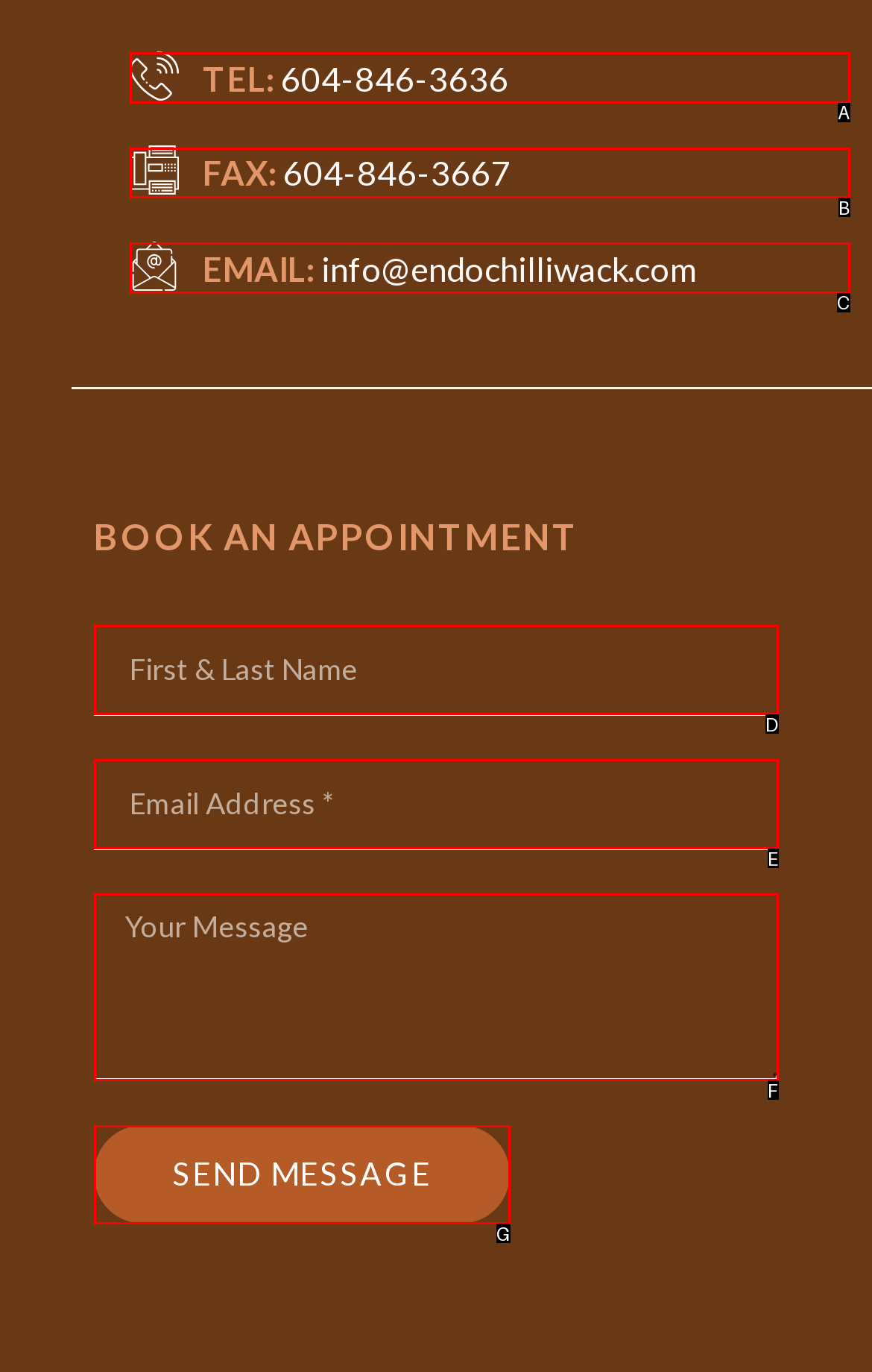Tell me which one HTML element best matches the description: name="form_fields[message]" placeholder="Your Message"
Answer with the option's letter from the given choices directly.

F